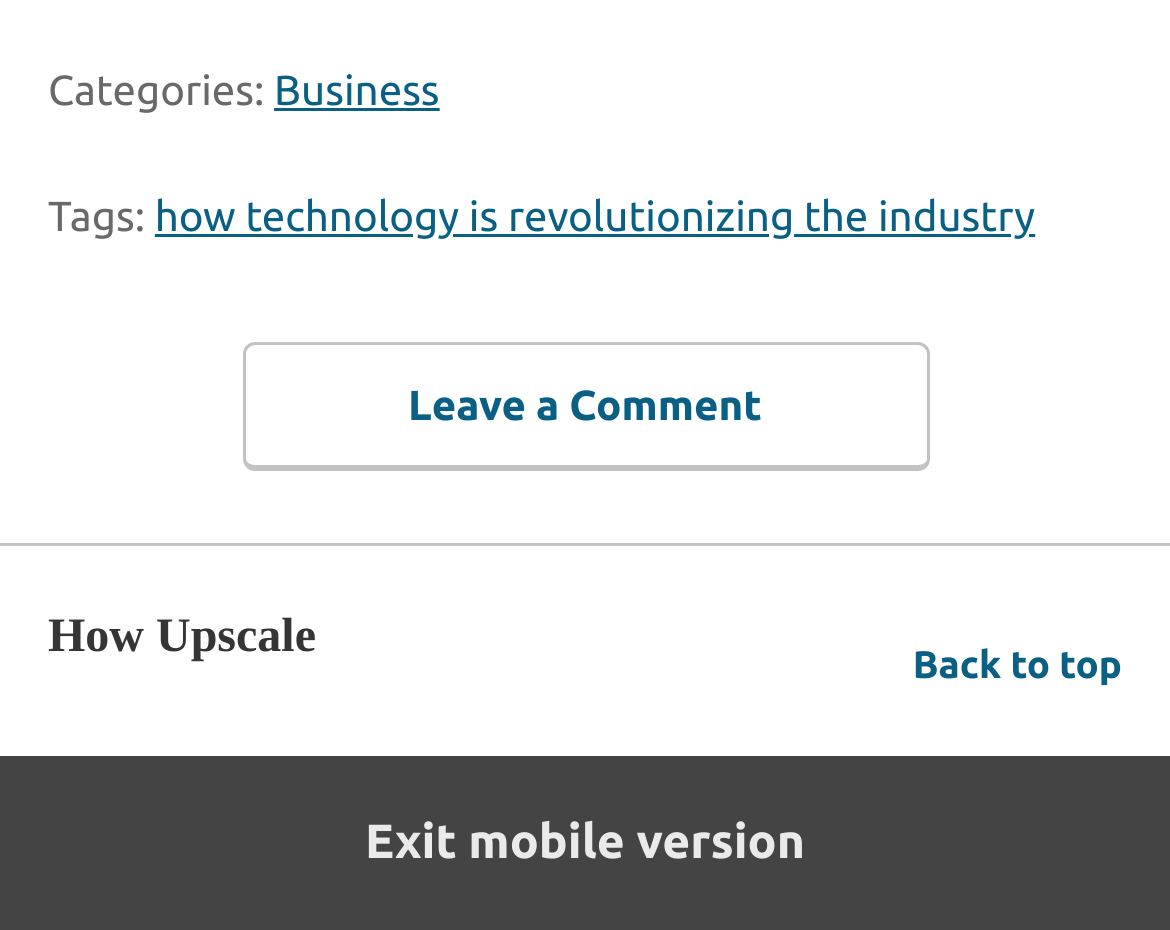What is the purpose of the link at the bottom?
Please give a well-detailed answer to the question.

I found the purpose of the link at the bottom by looking at the text of the link, which says 'Back to top', suggesting that it allows the user to navigate back to the top of the webpage.